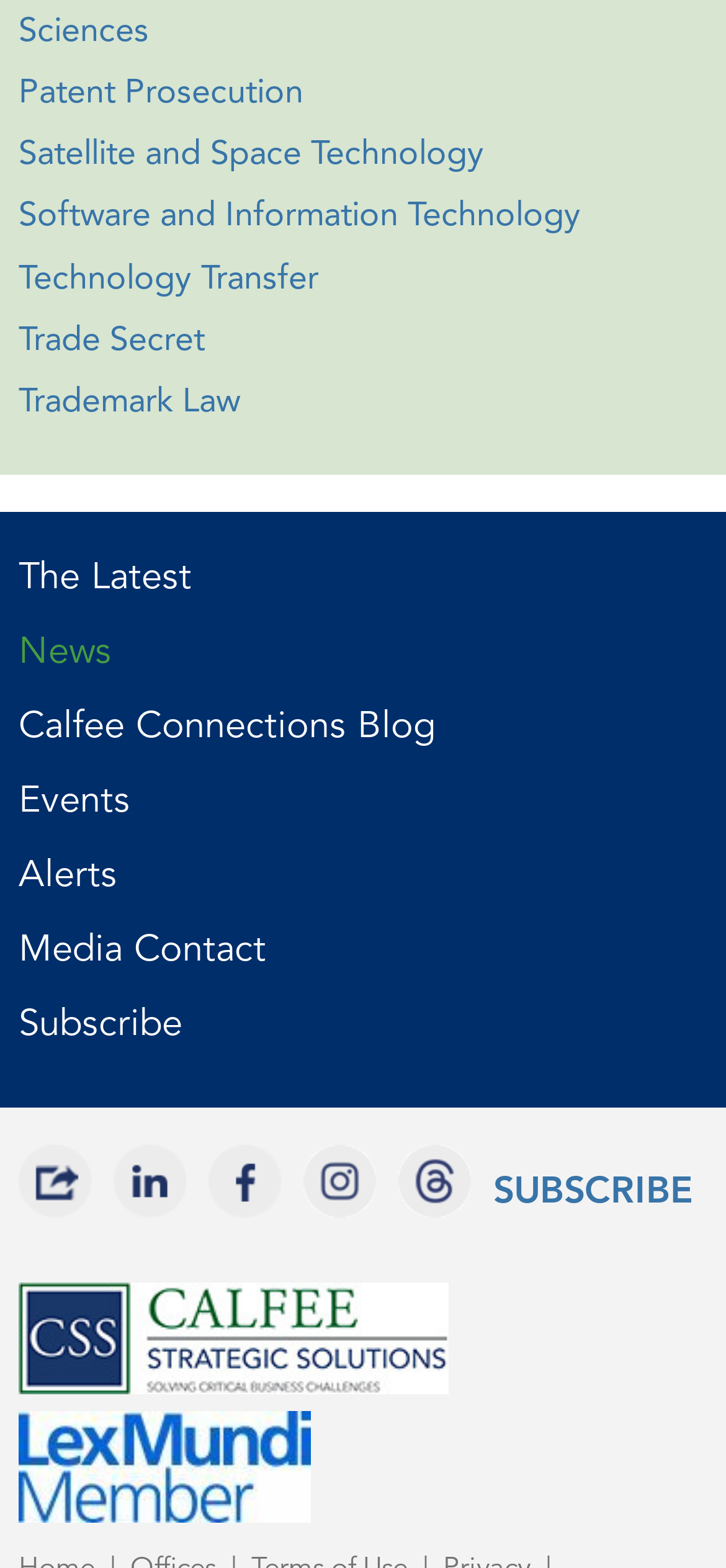Locate the coordinates of the bounding box for the clickable region that fulfills this instruction: "View Strategic Solutions logo".

[0.026, 0.818, 0.618, 0.889]